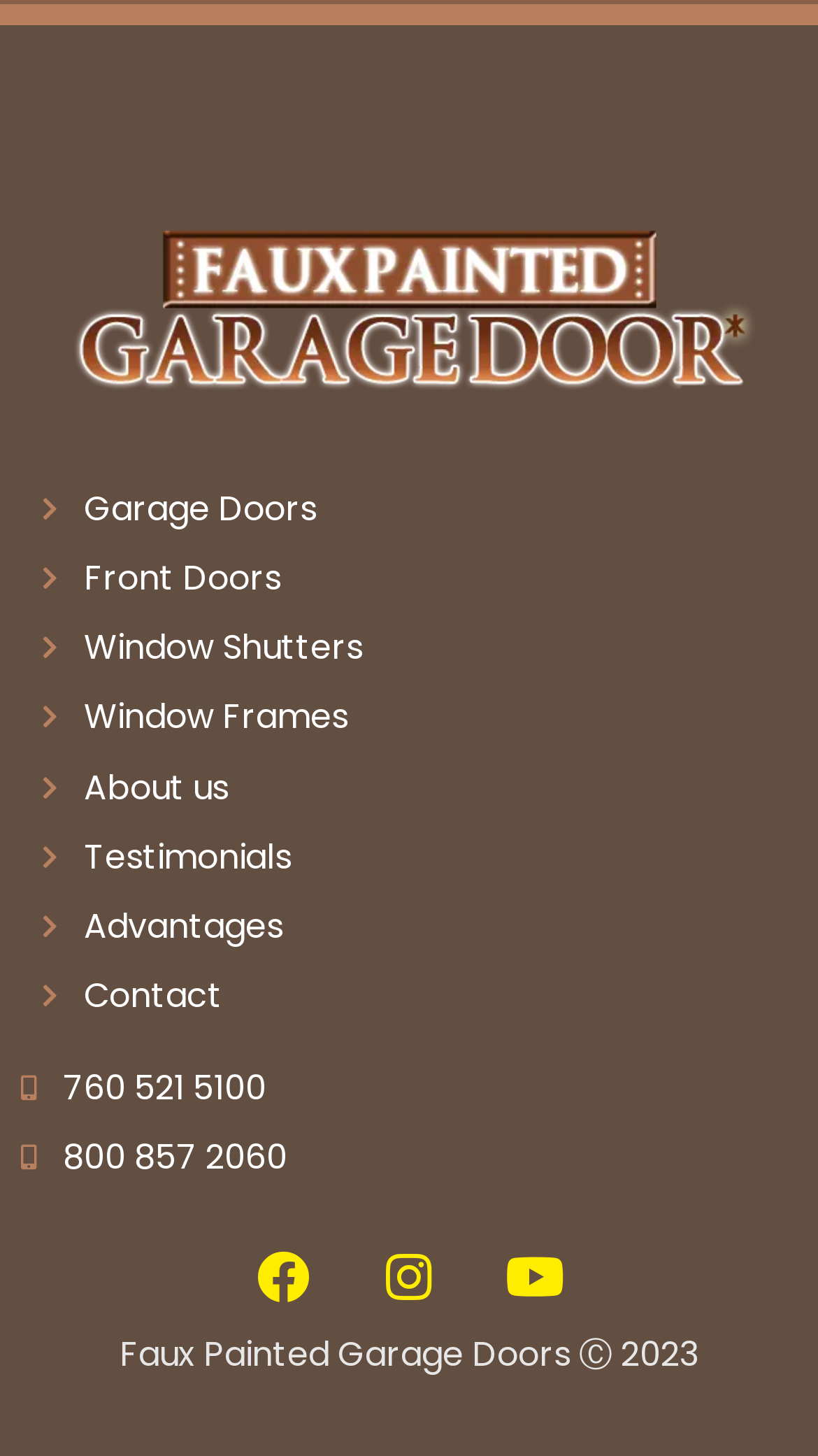What type of doors is mentioned on the webpage?
Respond with a short answer, either a single word or a phrase, based on the image.

Garage Doors, Front Doors